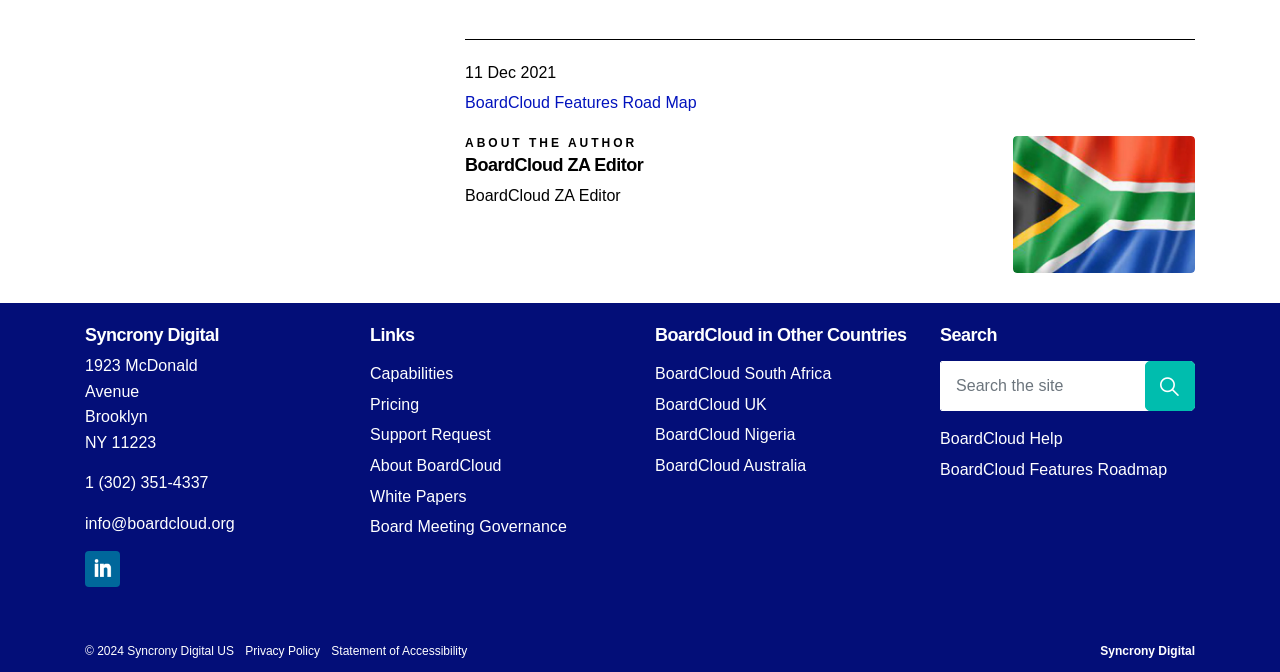How many countries are listed under 'BoardCloud in Other Countries'?
Based on the image, answer the question with as much detail as possible.

The 'BoardCloud in Other Countries' section is located in the middle of the webpage and lists 4 countries, including 'South Africa', 'UK', 'Nigeria', and 'Australia'.